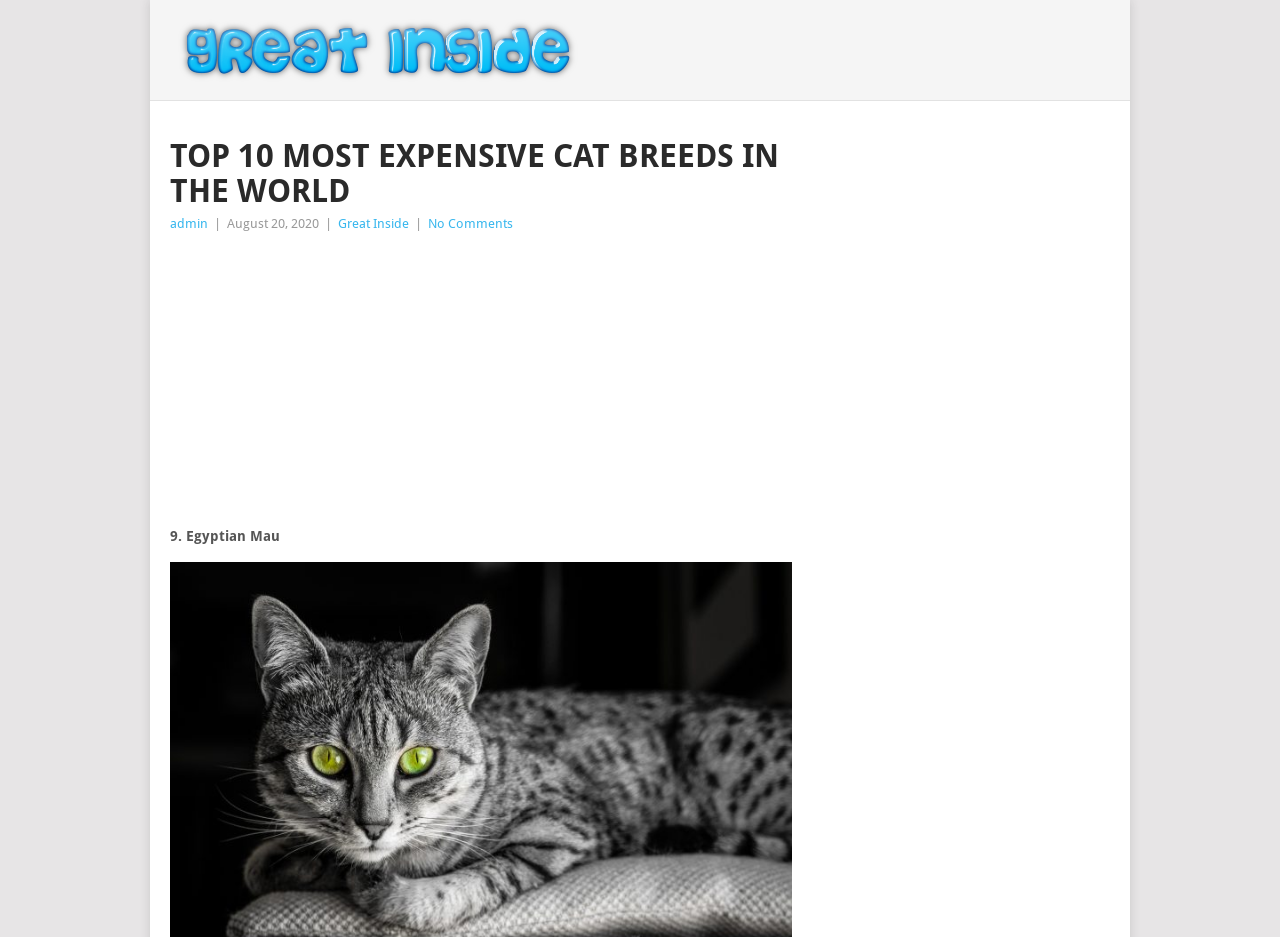What is the position of the advertisement iframe in the top section?
Please give a well-detailed answer to the question.

I analyzed the bounding box coordinates of the iframe element with the content 'Advertisement' and found that it is located below the header section, with a top coordinate of 0.262, indicating that it is positioned below the header.